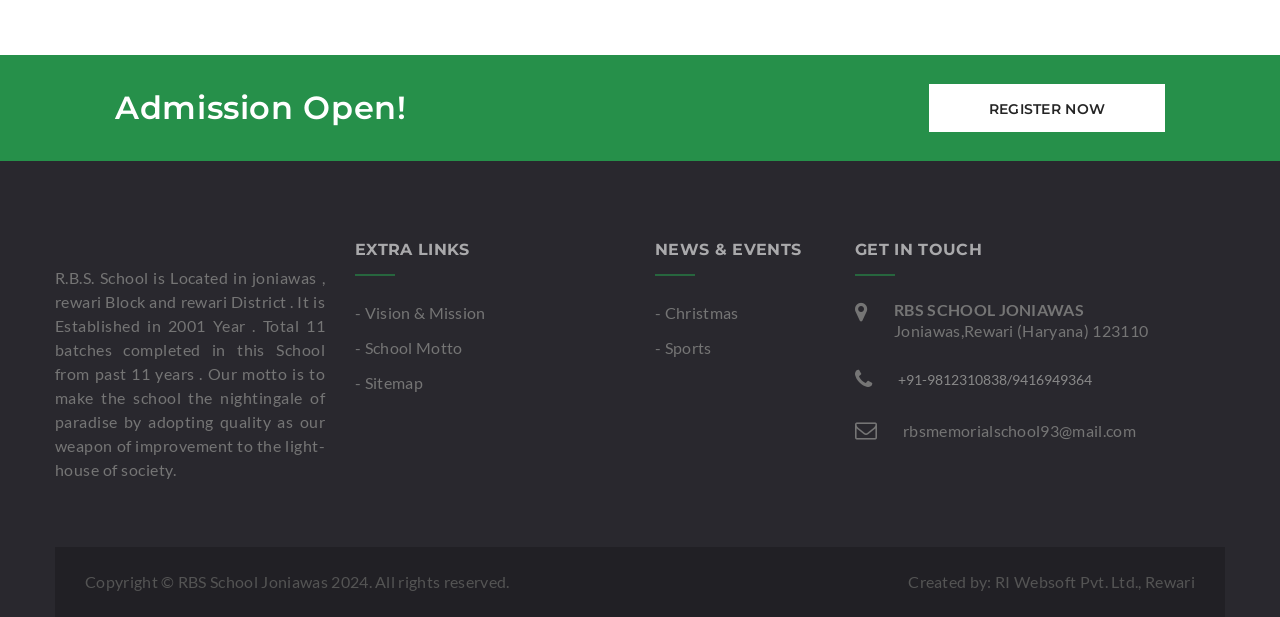Please identify the bounding box coordinates of the area I need to click to accomplish the following instruction: "view vision and mission".

[0.277, 0.491, 0.38, 0.522]